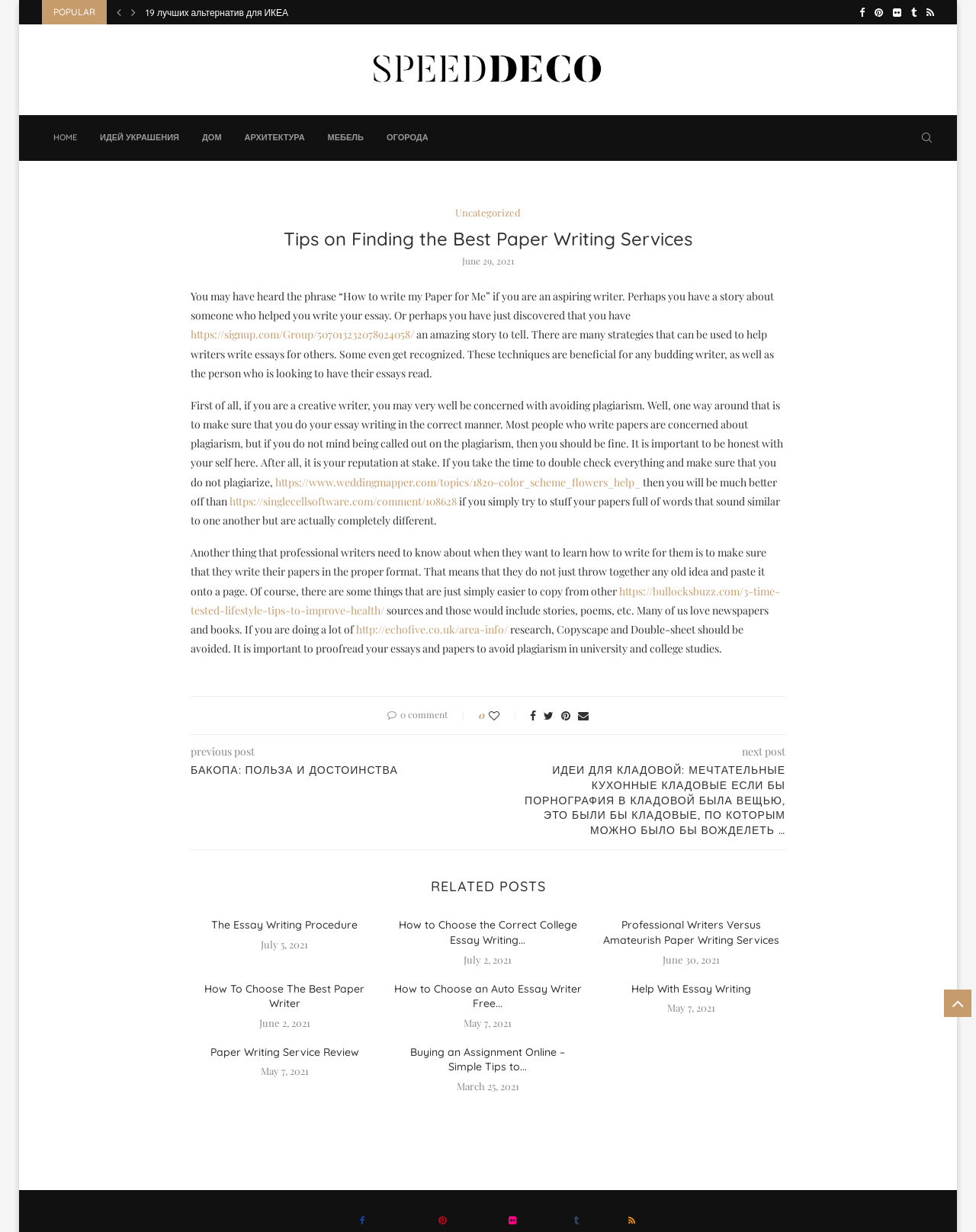Identify the bounding box coordinates of the region that should be clicked to execute the following instruction: "Click on the 'RELATED POSTS' section".

[0.433, 0.712, 0.567, 0.727]